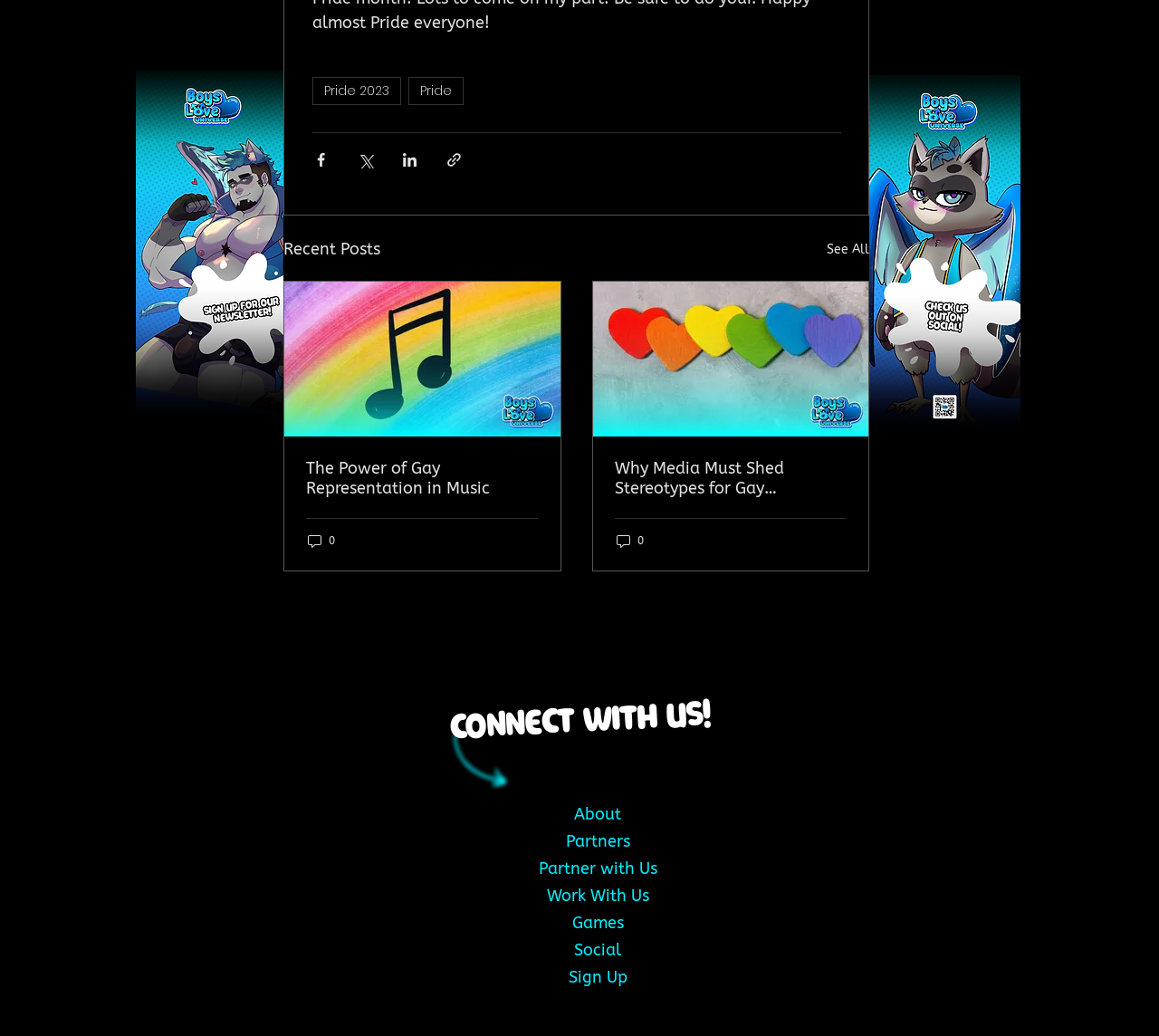Refer to the image and provide an in-depth answer to the question:
What is the theme of the recent posts?

The recent posts section has two articles with links, and one of them has the text 'The Power of Gay Representation in Music', which suggests that the theme of the recent posts is related to Pride, which is also a navigation tag at the top of the page.